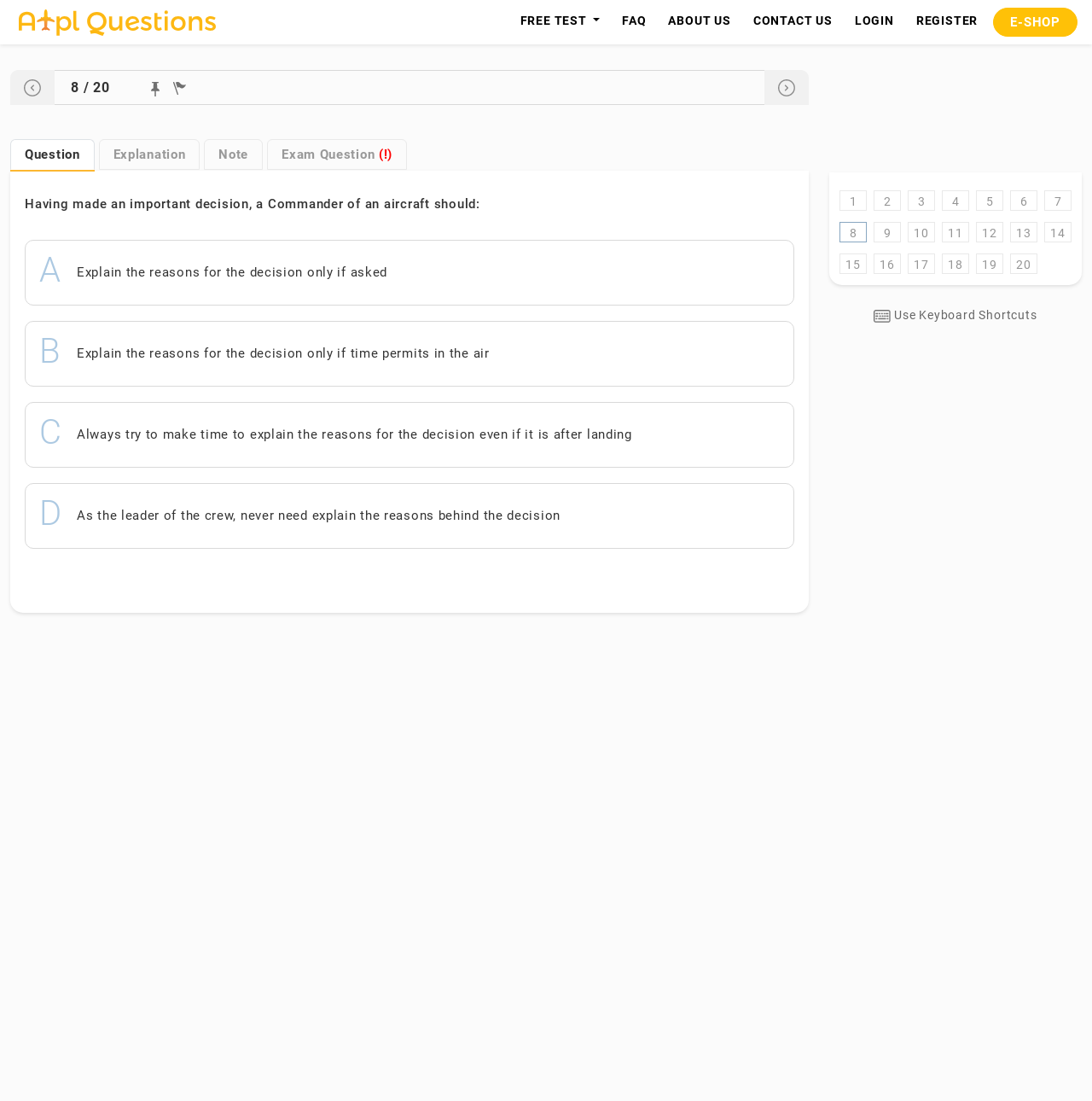Please provide a brief answer to the question using only one word or phrase: 
What is the purpose of the 'Mark Question' button?

To mark the question for review